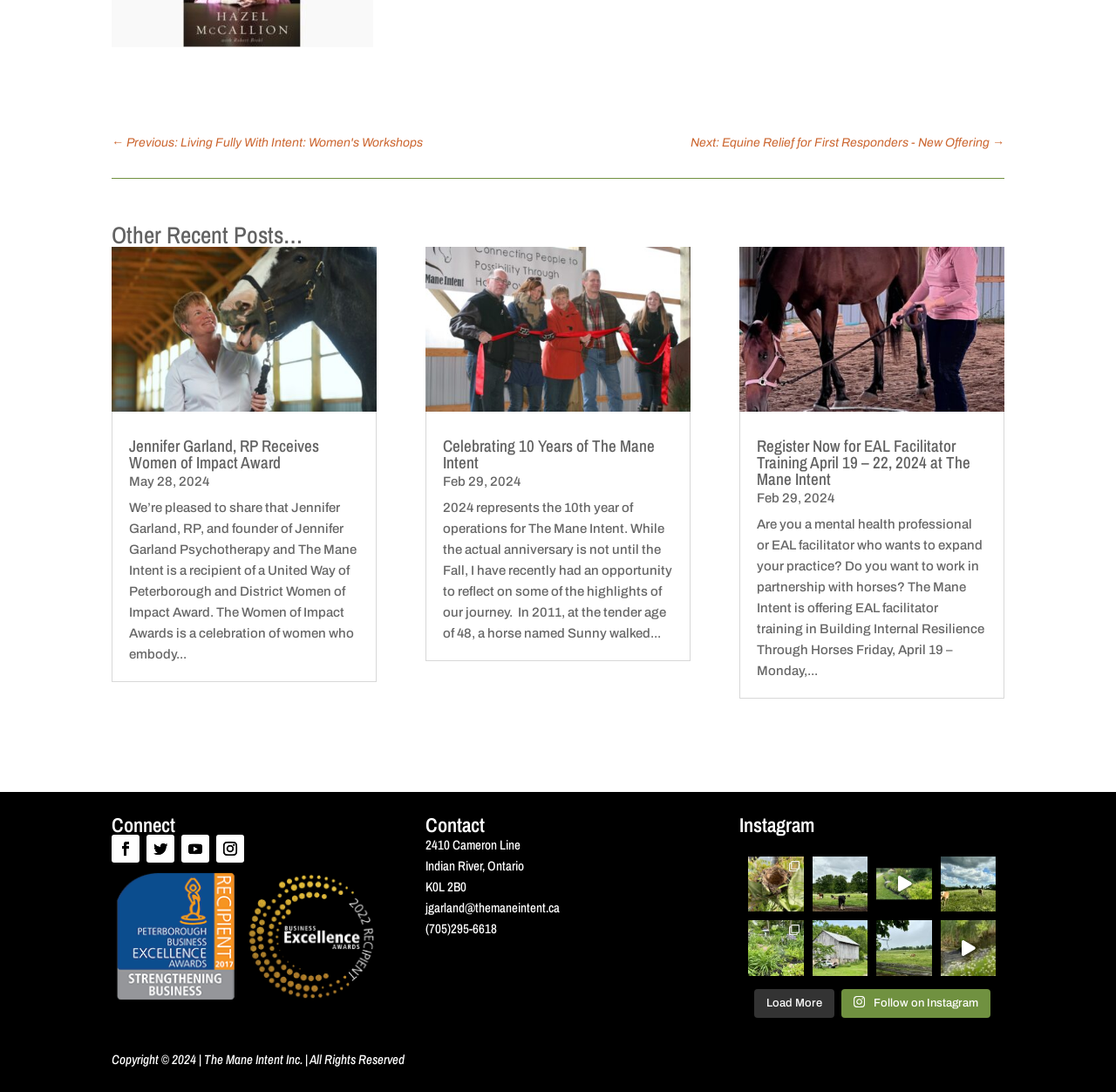Find the bounding box coordinates for the area that should be clicked to accomplish the instruction: "Click on the 'Jennifer Garland, RP Receives Women of Impact Award' article".

[0.1, 0.226, 0.337, 0.377]